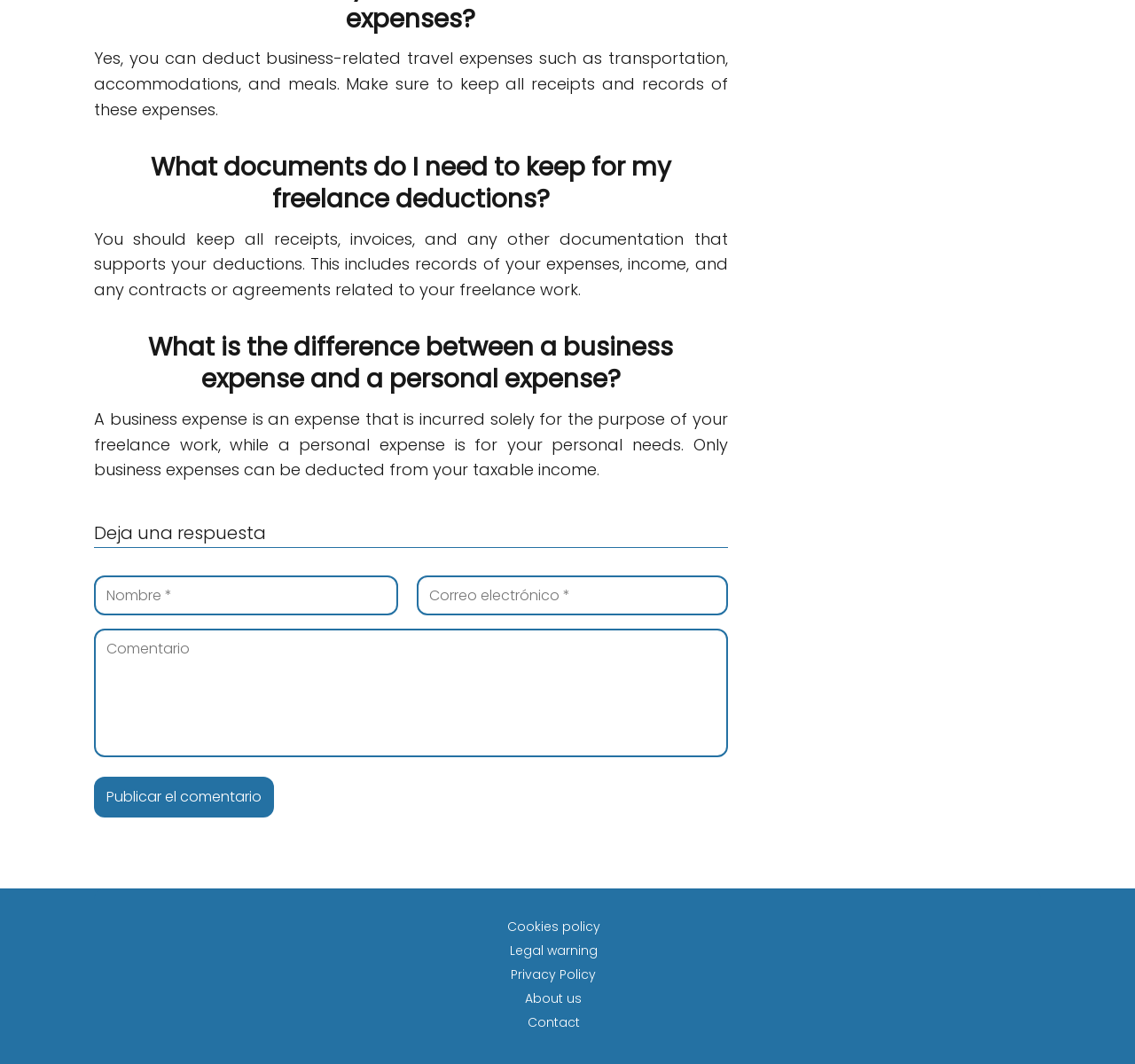Bounding box coordinates are specified in the format (top-left x, top-left y, bottom-right x, bottom-right y). All values are floating point numbers bounded between 0 and 1. Please provide the bounding box coordinate of the region this sentence describes: More information

None